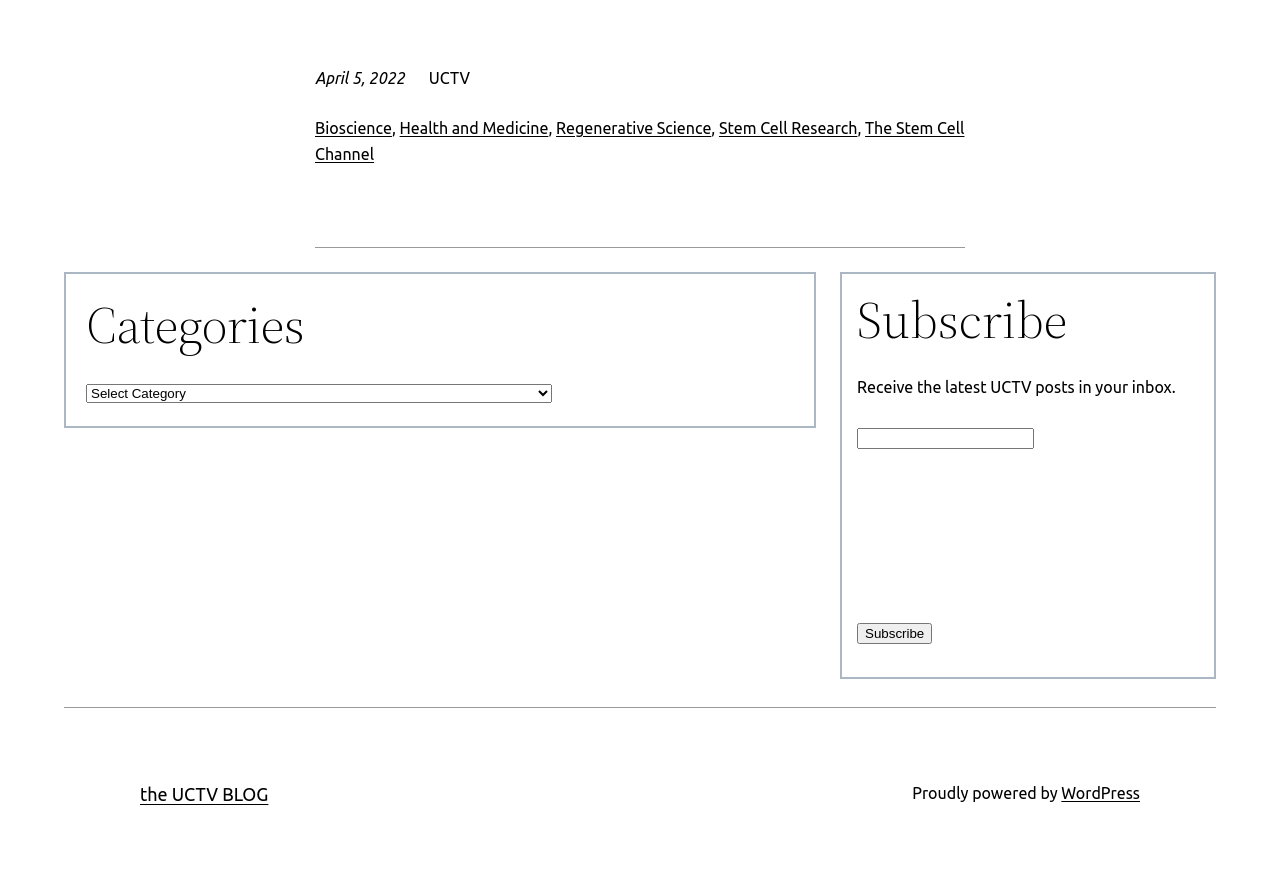Please answer the following question using a single word or phrase: 
What is the date displayed on the top left?

April 5, 2022